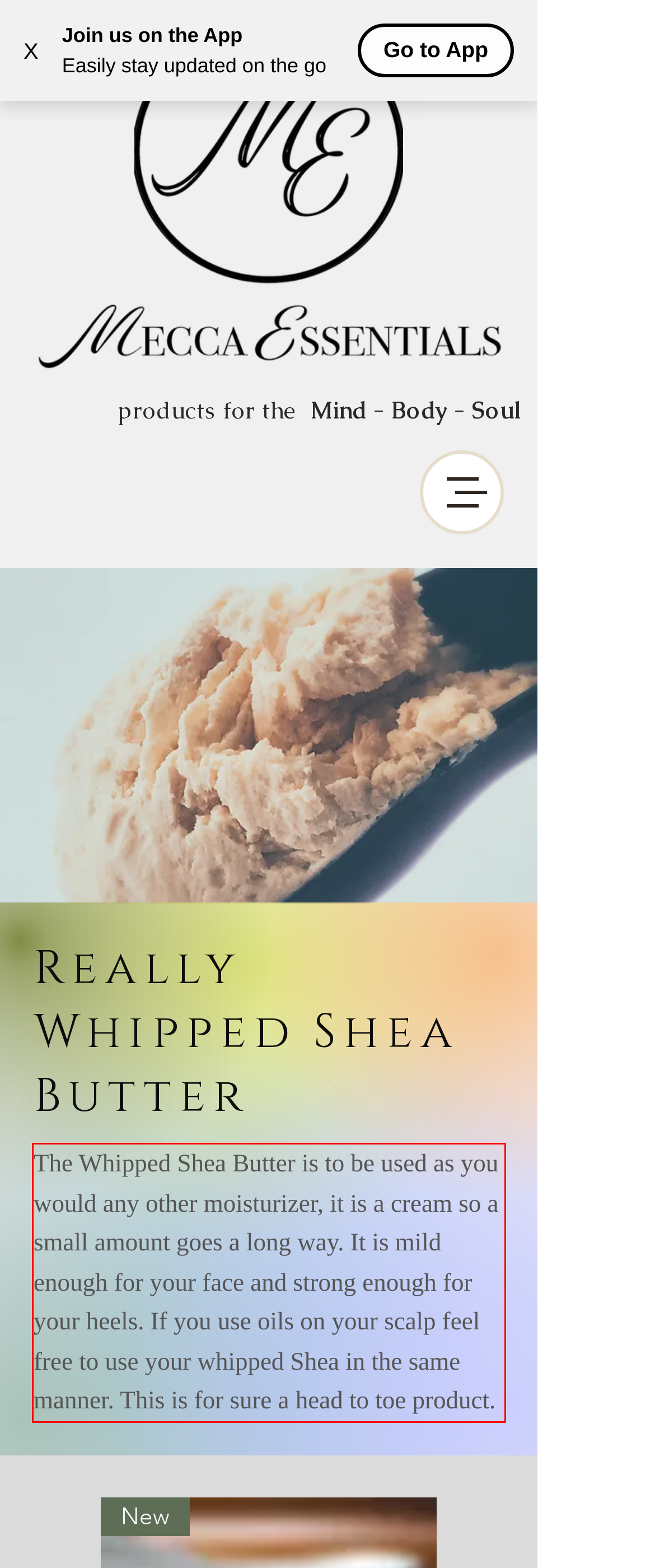Using the provided webpage screenshot, identify and read the text within the red rectangle bounding box.

​The Whipped Shea Butter is to be used as you would any other moisturizer, it is a cream so a small amount goes a long way. It is mild enough for your face and strong enough for your heels. If you use oils on your scalp feel free to use your whipped Shea in the same manner. This is for sure a head to toe product.